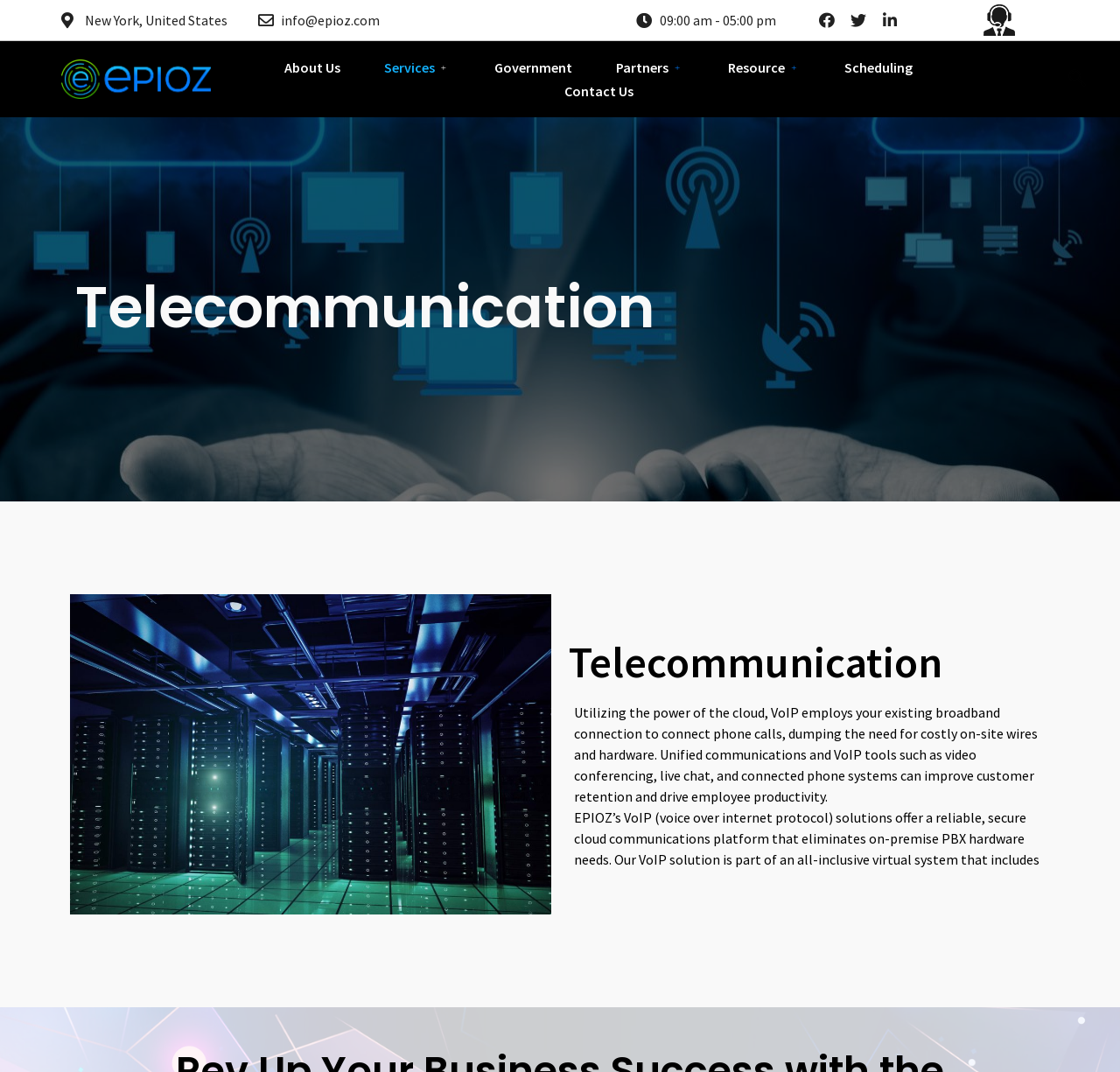Please find the bounding box for the following UI element description. Provide the coordinates in (top-left x, top-left y, bottom-right x, bottom-right y) format, with values between 0 and 1: Resource

[0.631, 0.051, 0.735, 0.074]